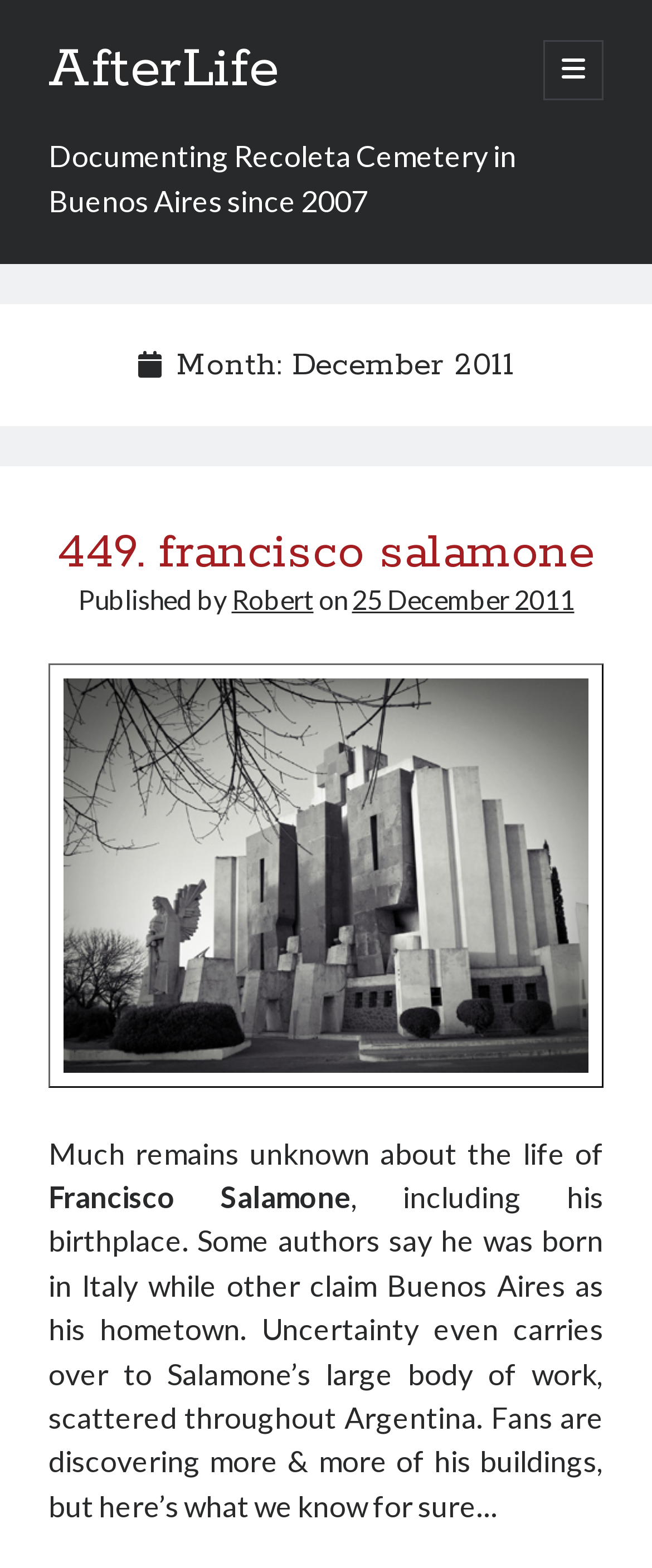Respond to the question below with a concise word or phrase:
How many images are there in the article '449. francisco salamone'?

1